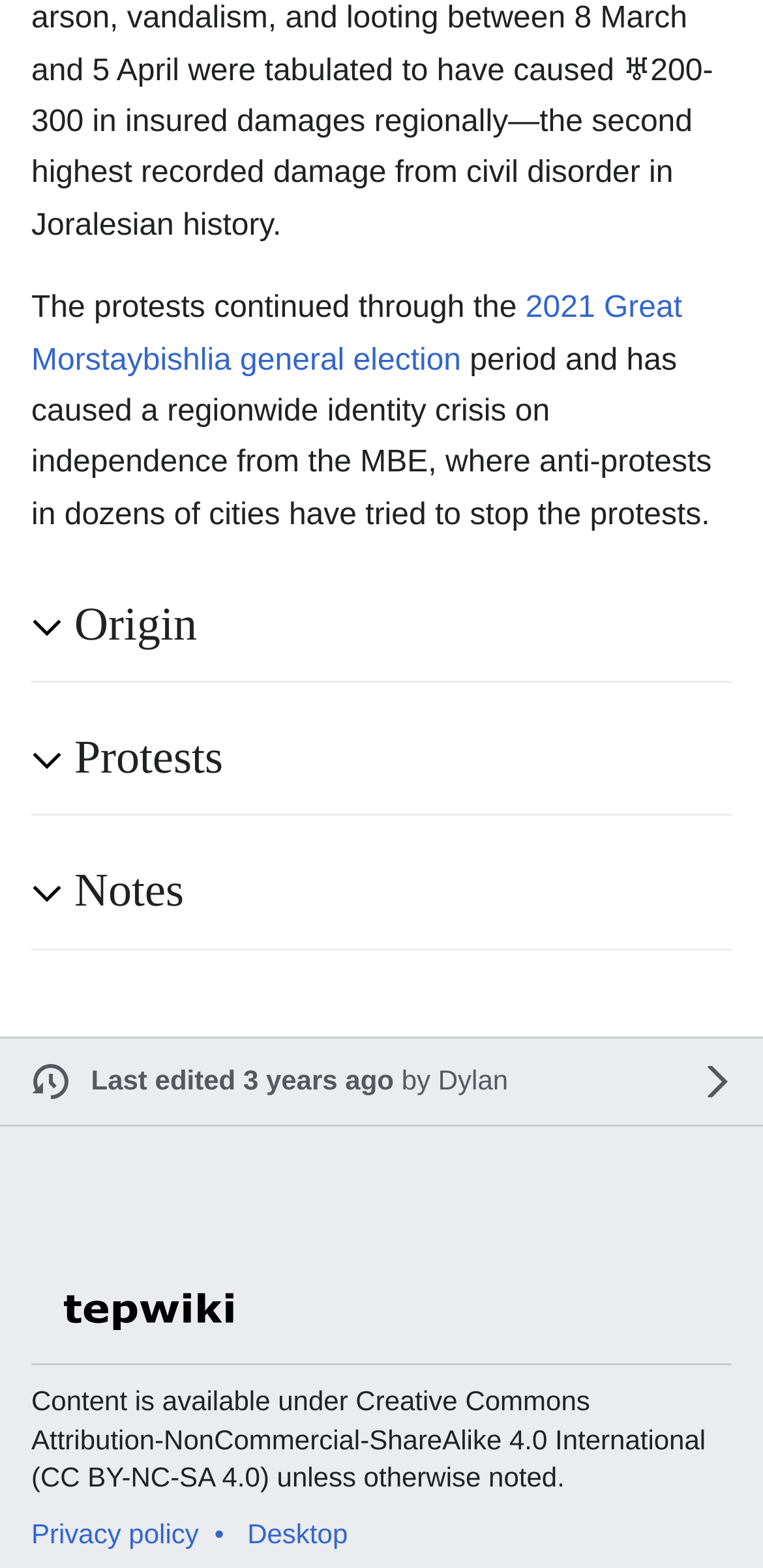Who made the last edit to the page?
Carefully analyze the image and provide a detailed answer to the question.

The information about the last edit can be found at the bottom of the page, where it says 'Last edited 3 years ago by Dylan'. This indicates that the last person to edit the page was Dylan.